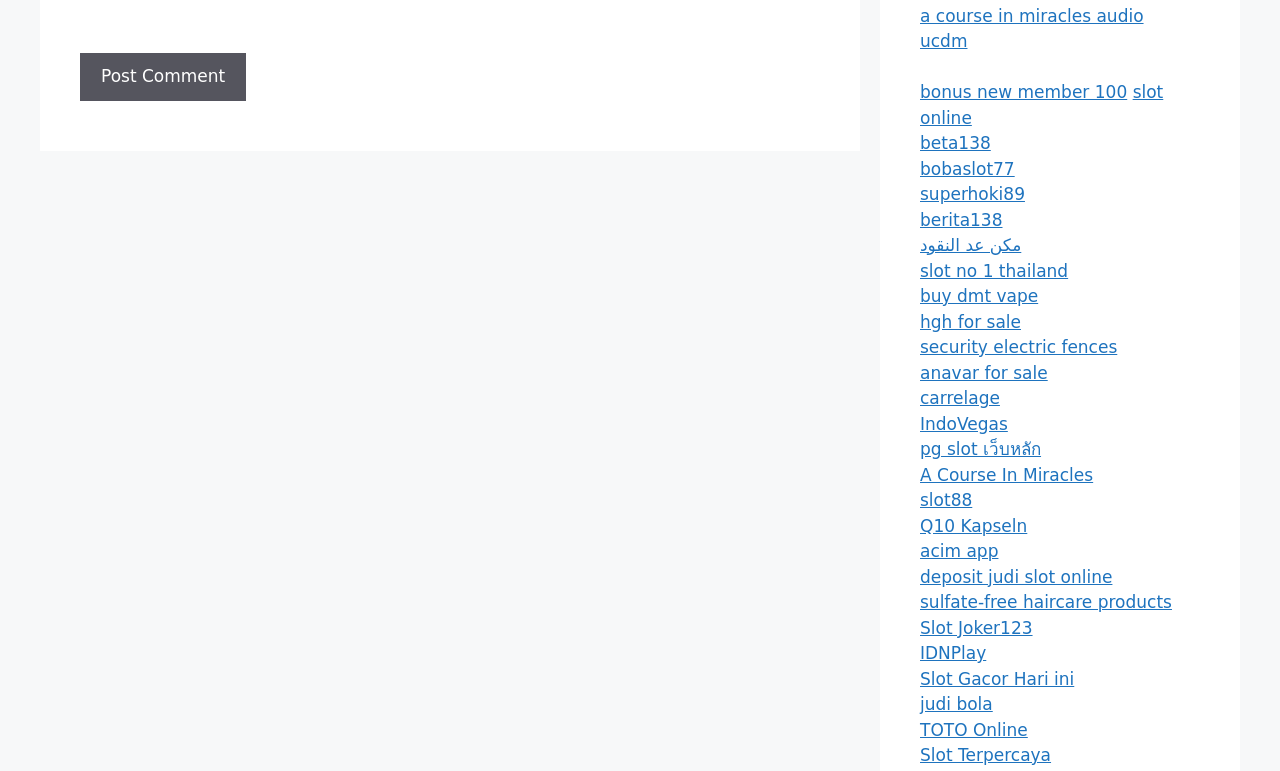Find the bounding box coordinates of the element to click in order to complete the given instruction: "Go to 'slot online'."

[0.719, 0.106, 0.909, 0.165]